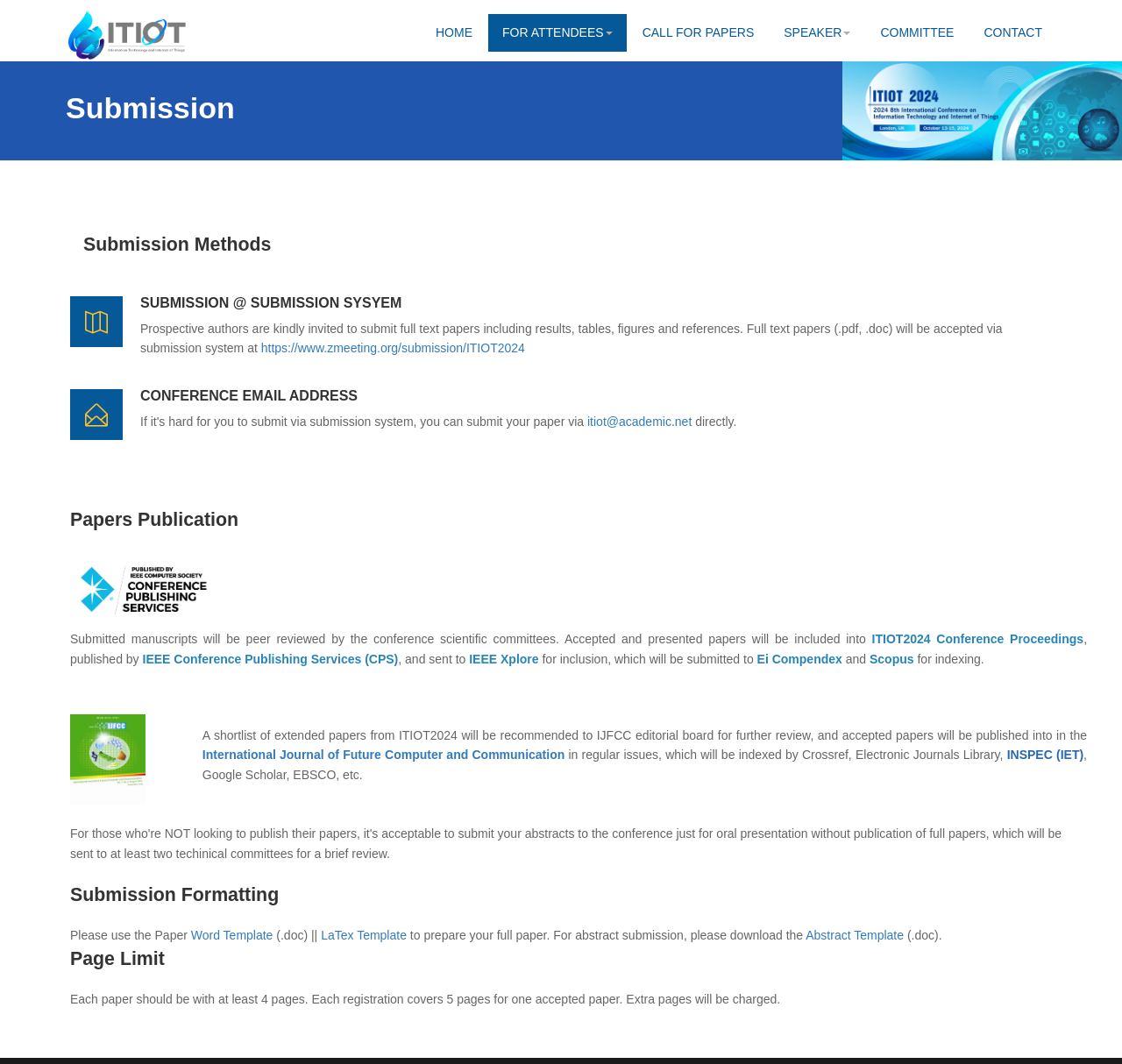Locate the UI element that matches the description itiot@academic.net in the webpage screenshot. Return the bounding box coordinates in the format (top-left x, top-left y, bottom-right x, bottom-right y), with values ranging from 0 to 1.

[0.523, 0.39, 0.617, 0.403]